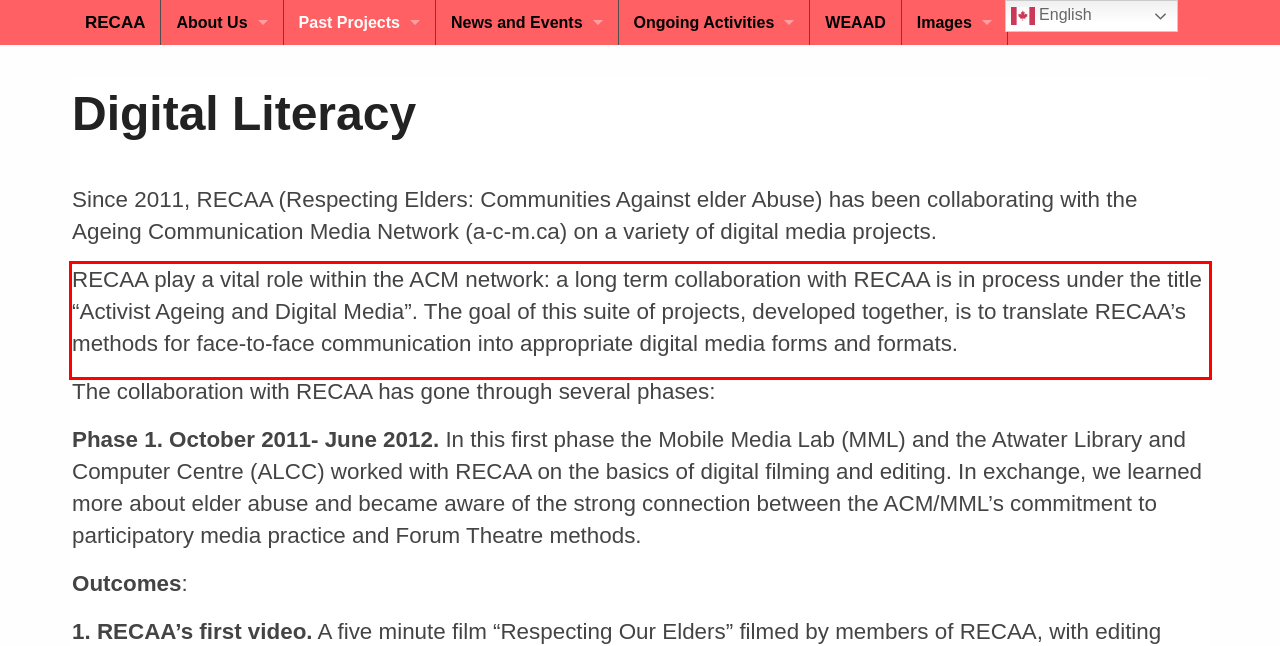Identify the text inside the red bounding box on the provided webpage screenshot by performing OCR.

RECAA play a vital role within the ACM network: a long term collaboration with RECAA is in process under the title “Activist Ageing and Digital Media”. The goal of this suite of projects, developed together, is to translate RECAA’s methods for face-to-face communication into appropriate digital media forms and formats.